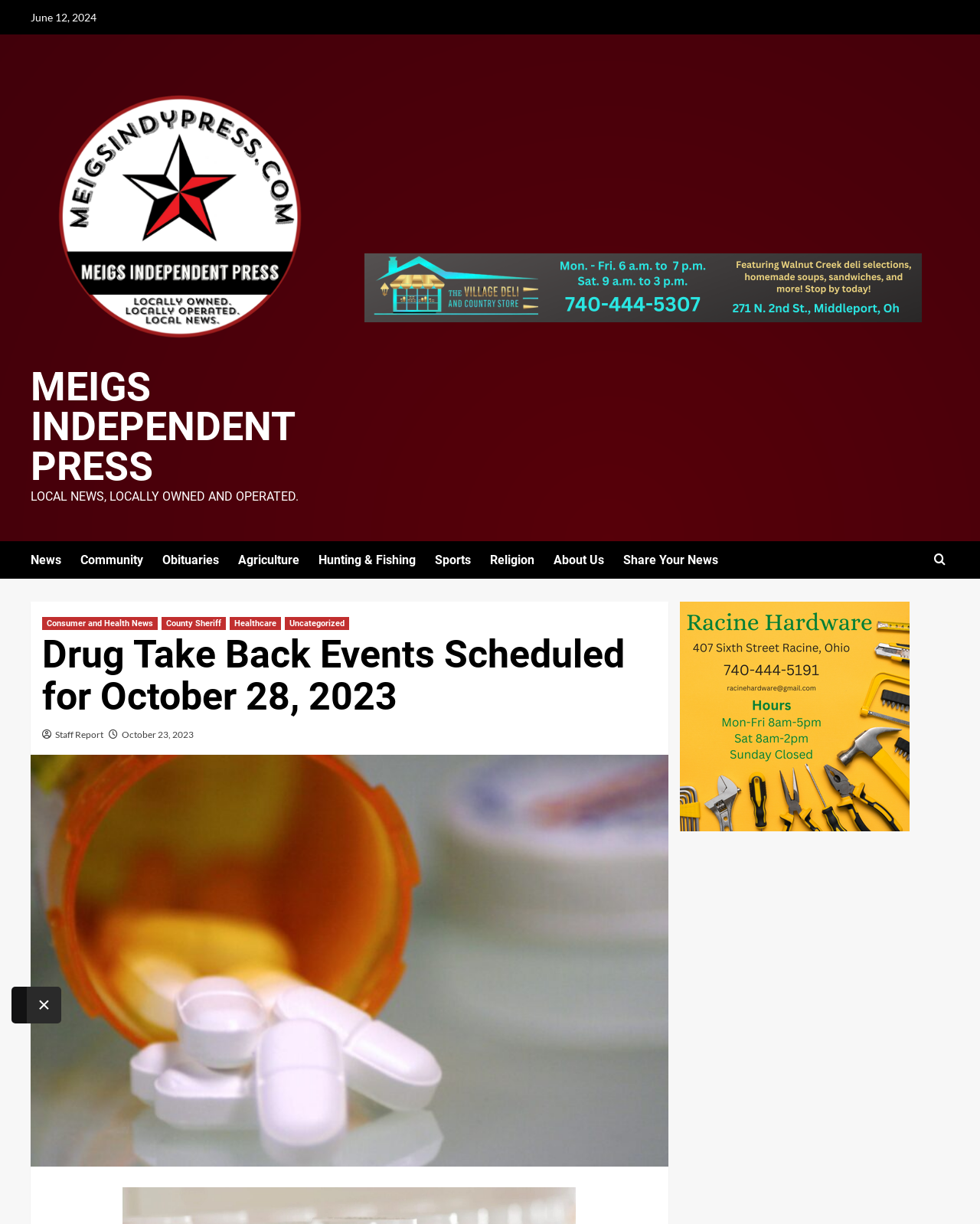Provide the bounding box coordinates for the UI element described in this sentence: "October 23, 2023". The coordinates should be four float values between 0 and 1, i.e., [left, top, right, bottom].

[0.124, 0.595, 0.198, 0.604]